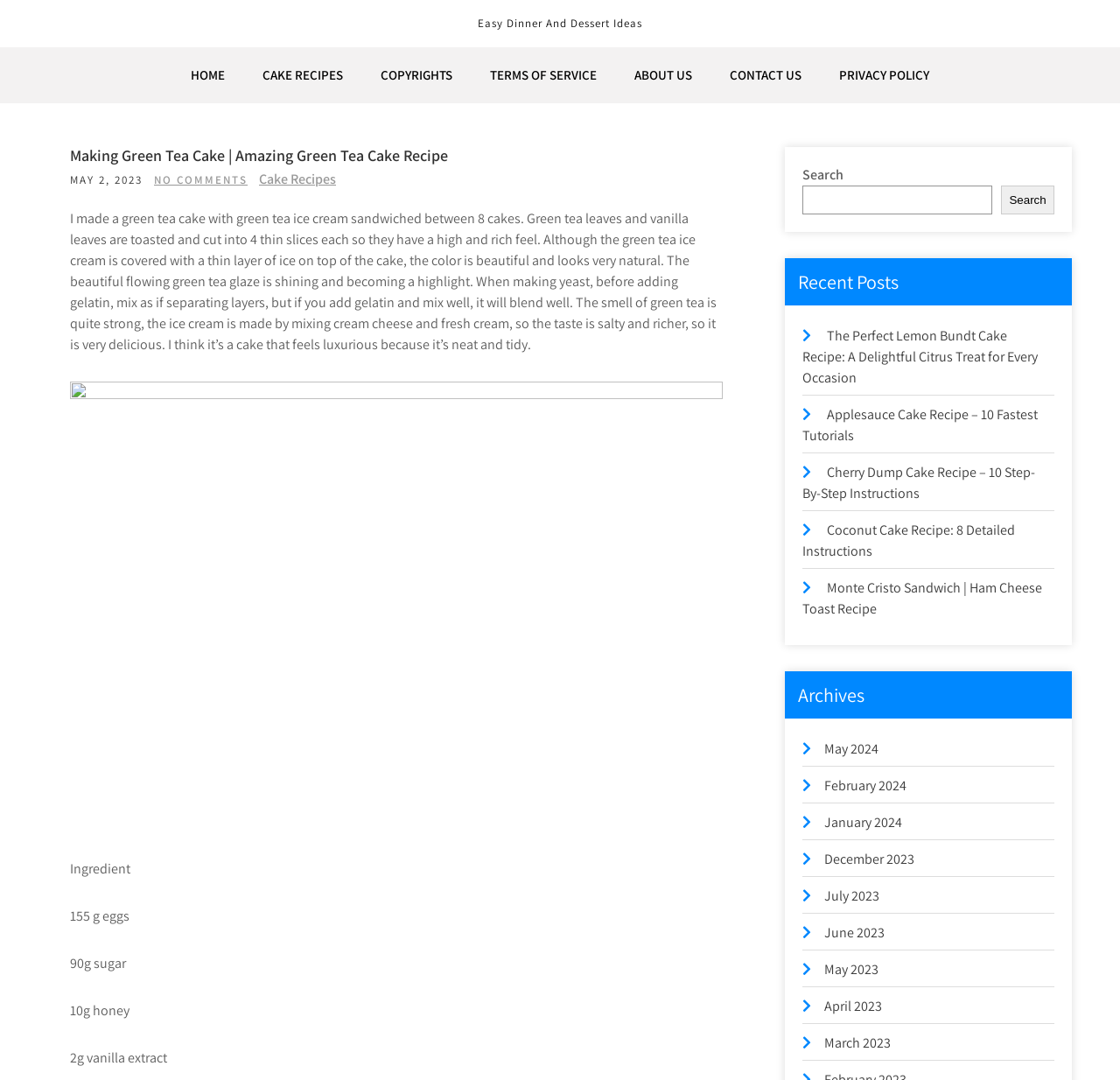Could you indicate the bounding box coordinates of the region to click in order to complete this instruction: "View the Archives for May 2023".

[0.736, 0.889, 0.785, 0.906]